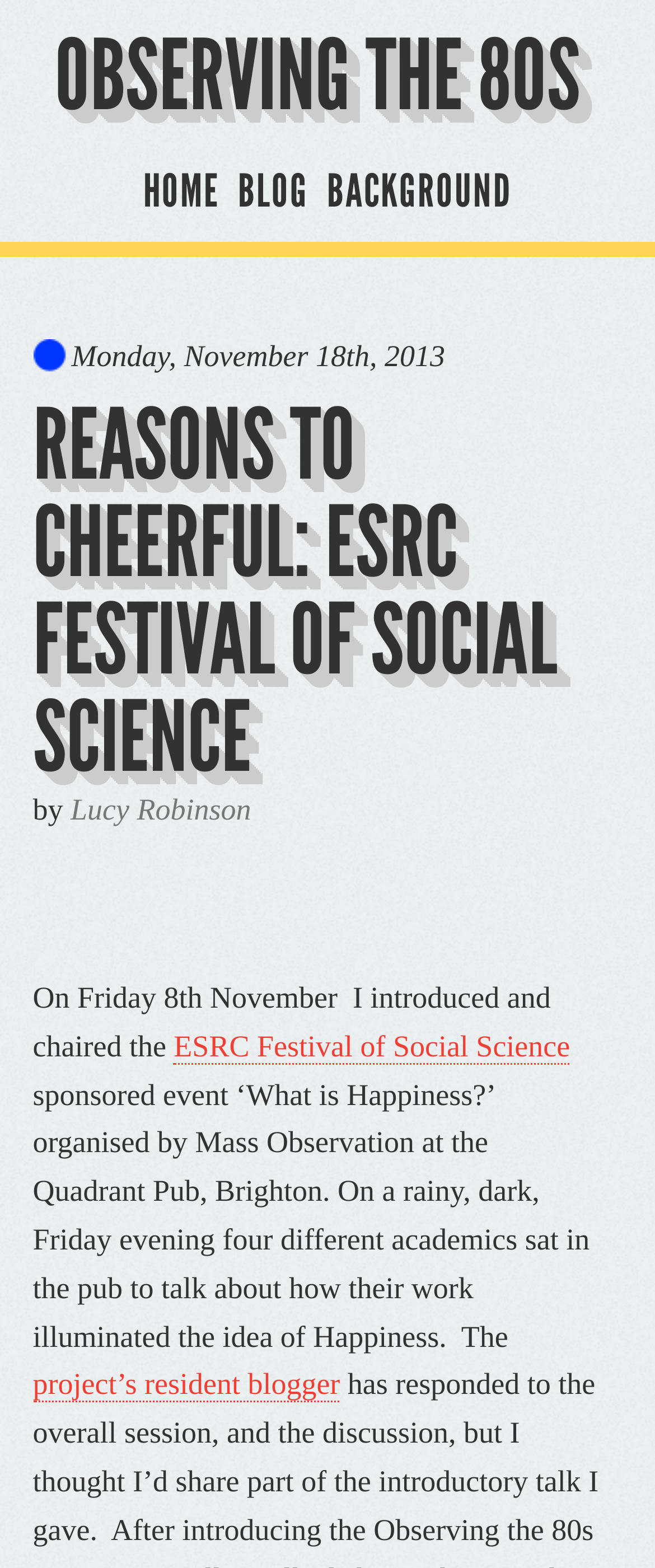Provide the bounding box coordinates of the HTML element described as: "Dog Care". The bounding box coordinates should be four float numbers between 0 and 1, i.e., [left, top, right, bottom].

None